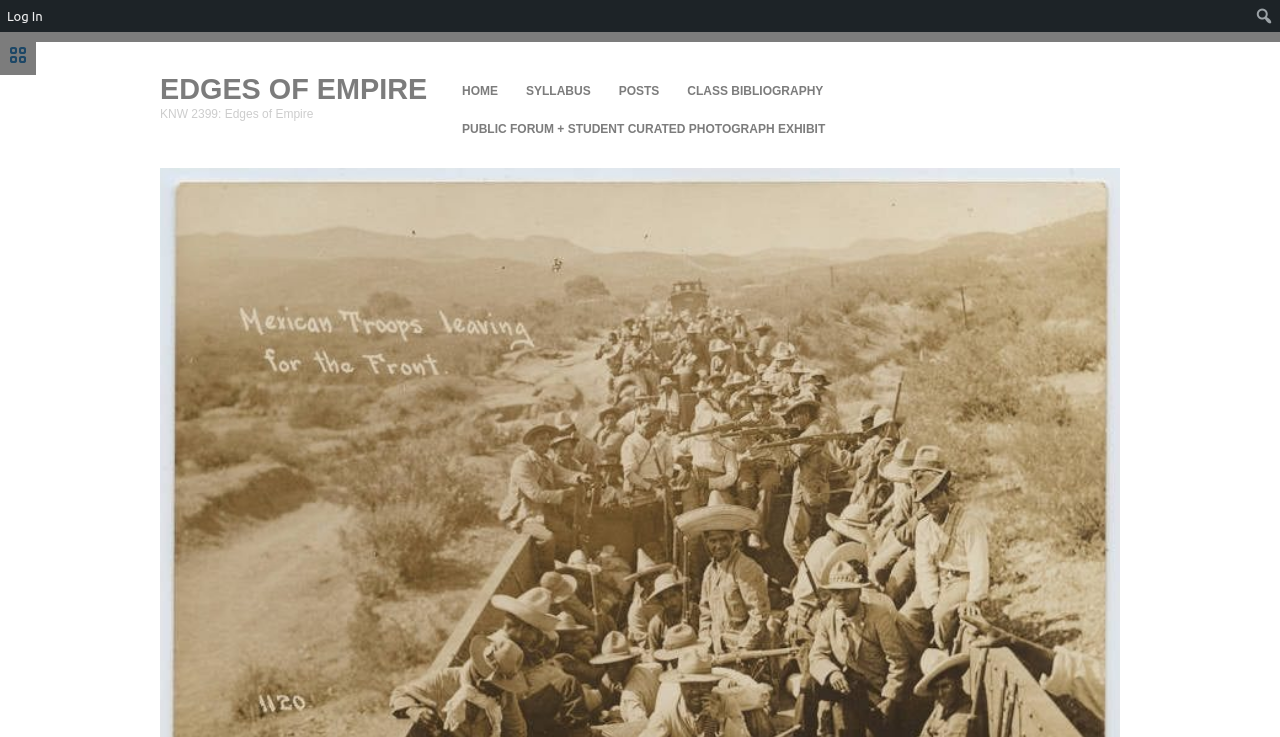Select the bounding box coordinates of the element I need to click to carry out the following instruction: "search for something".

[0.977, 0.005, 0.998, 0.038]